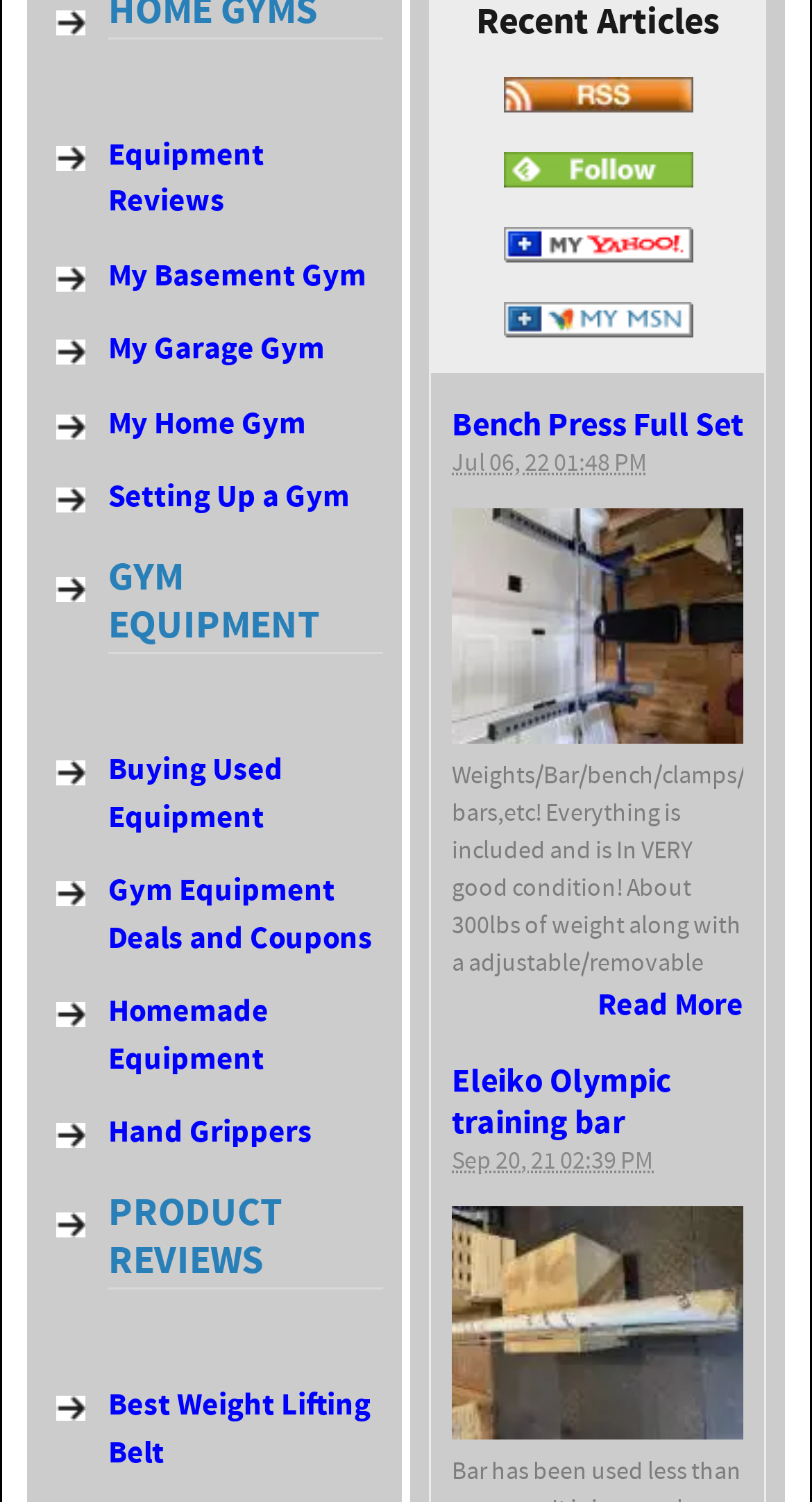How many types of gym equipment are listed?
Based on the screenshot, answer the question with a single word or phrase.

At least 5